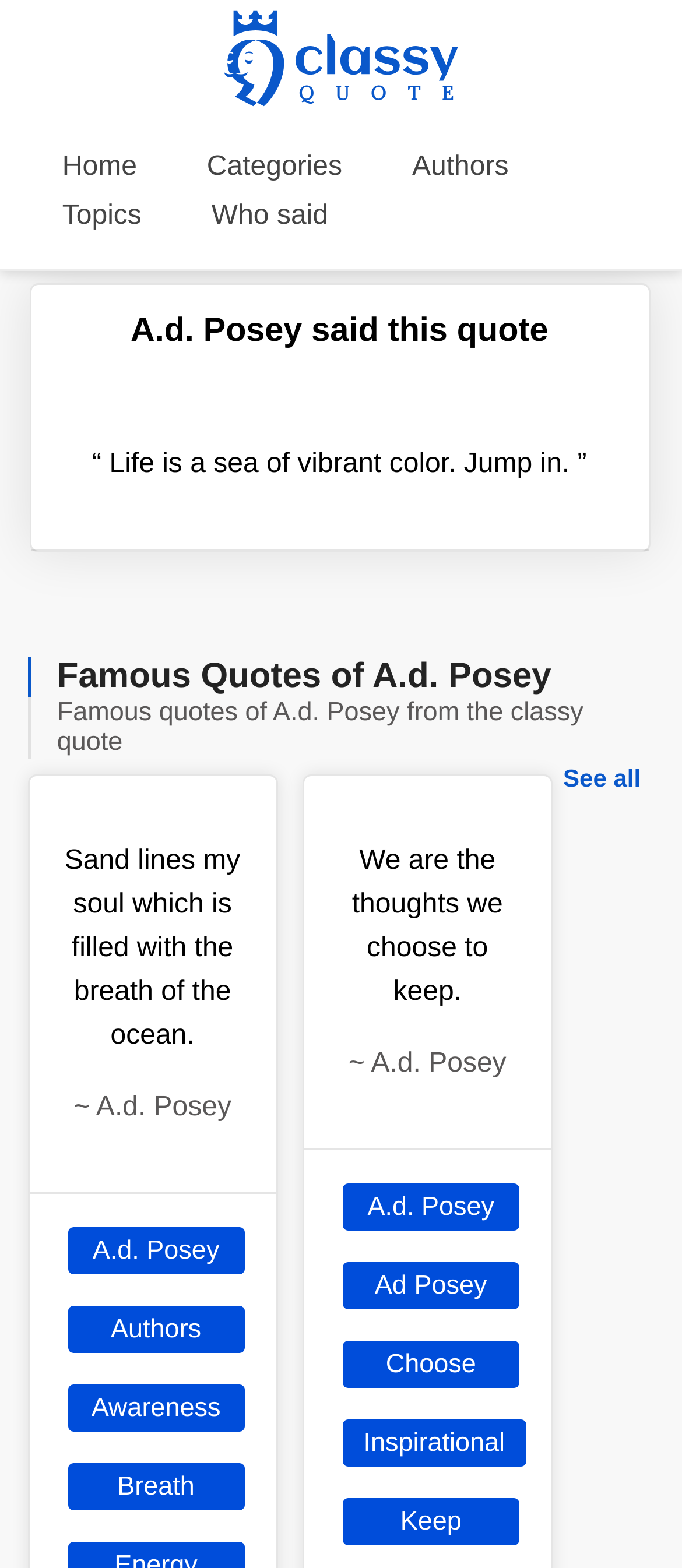Please specify the bounding box coordinates of the area that should be clicked to accomplish the following instruction: "Explore topics related to 'Breath'". The coordinates should consist of four float numbers between 0 and 1, i.e., [left, top, right, bottom].

[0.099, 0.933, 0.358, 0.963]